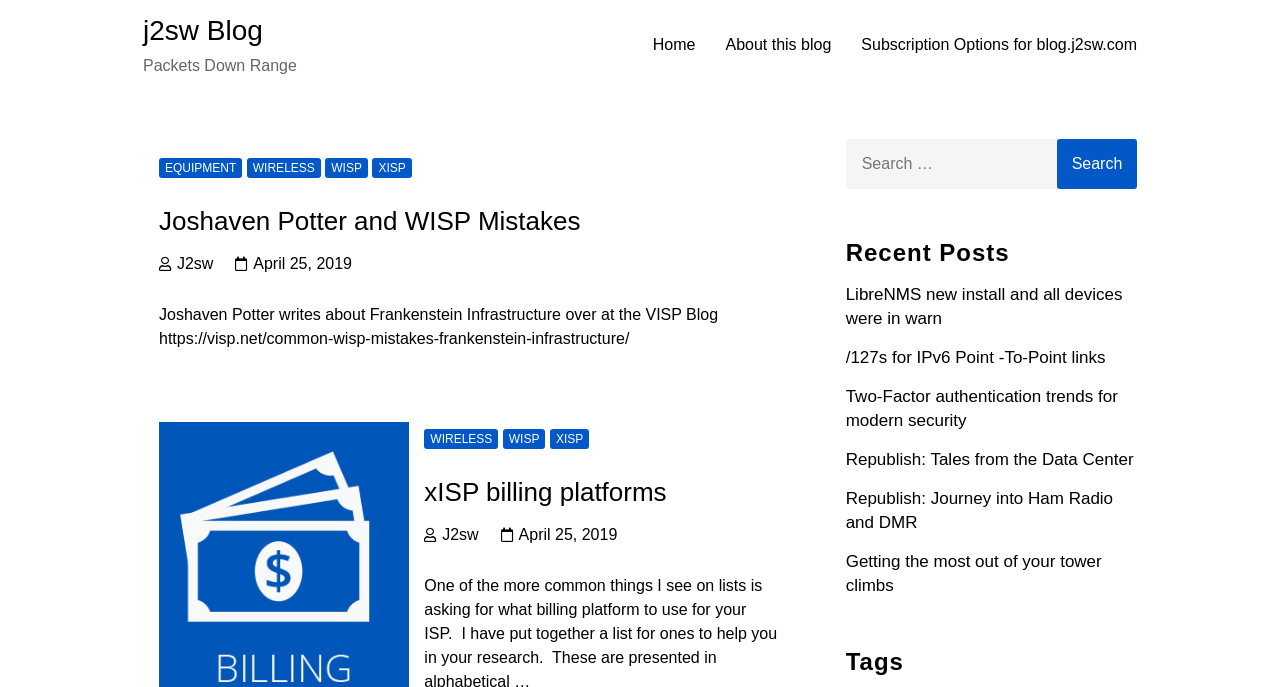Predict the bounding box of the UI element based on this description: "Joshaven Potter and WISP Mistakes".

[0.124, 0.3, 0.454, 0.344]